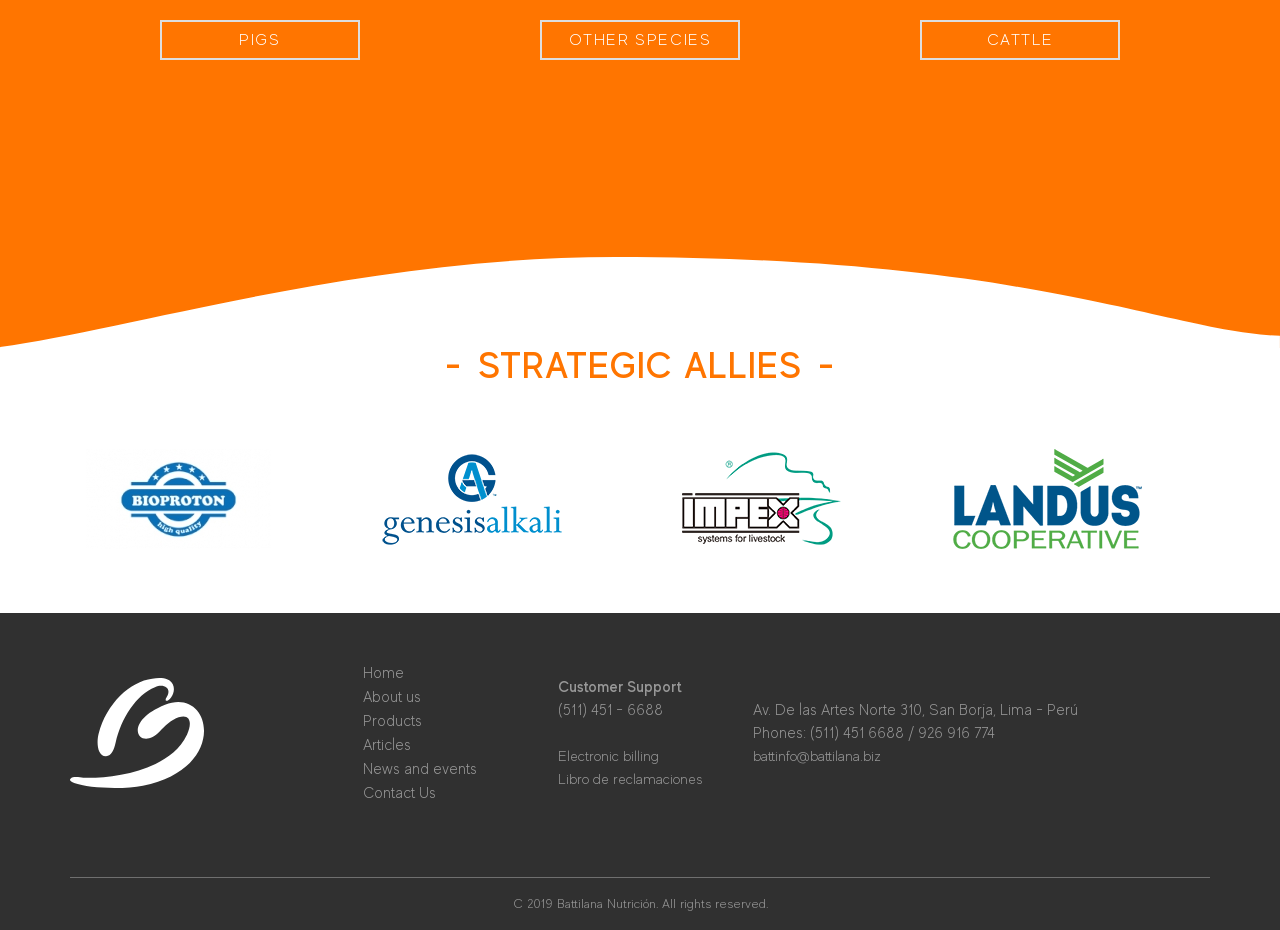Find the bounding box coordinates for the area that should be clicked to accomplish the instruction: "View the 'GENESISALKALI' image".

[0.181, 0.483, 0.337, 0.591]